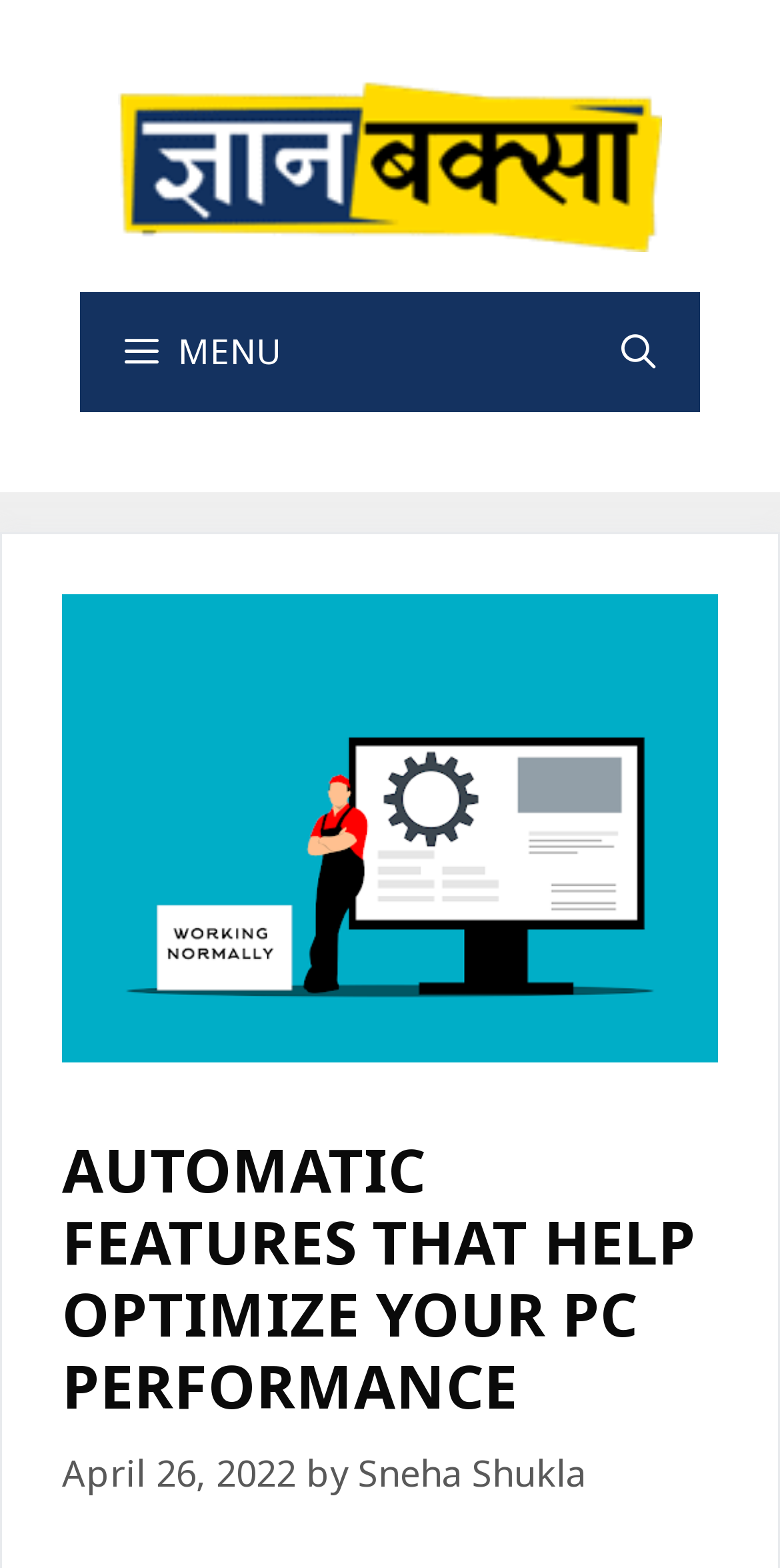What is the date of the article?
Please respond to the question with as much detail as possible.

The date of the article can be found in the time element at the top of the webpage, which contains a static text 'April 26, 2022'.